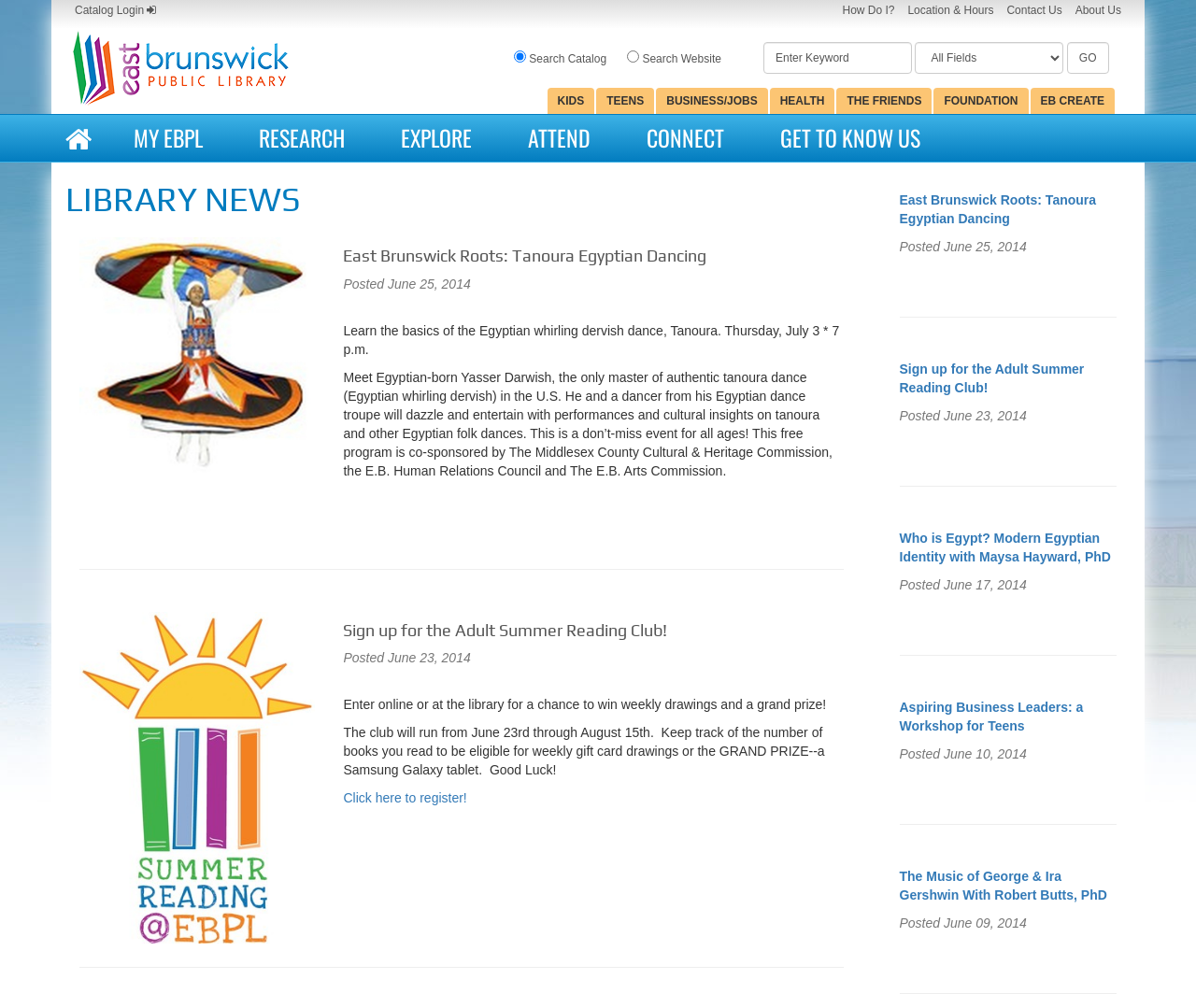What type of dance is Tanoura?
From the image, provide a succinct answer in one word or a short phrase.

Egyptian whirling dervish